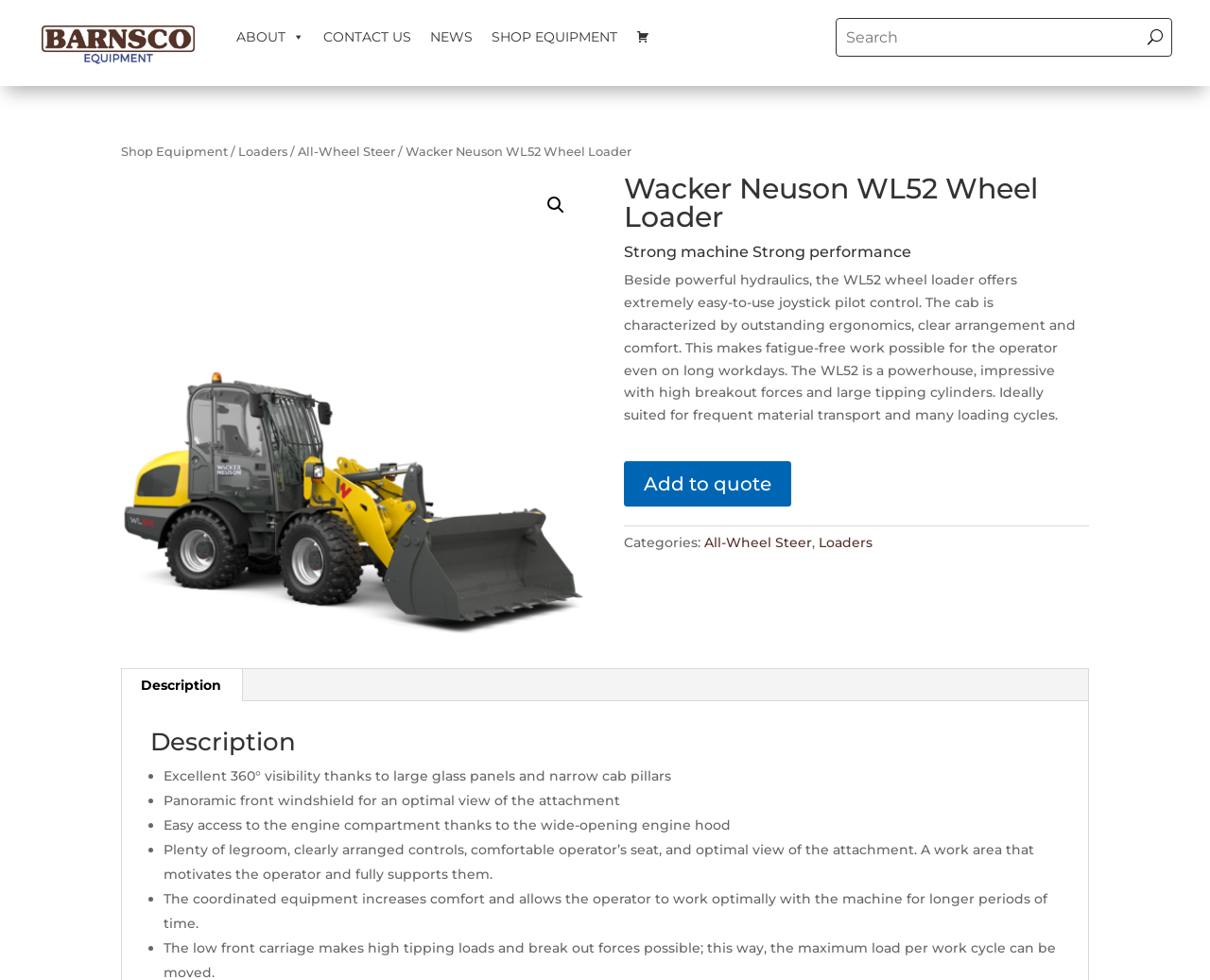What is the benefit of the panoramic front windshield?
From the details in the image, answer the question comprehensively.

I found the answer by reading the list of features in the 'Description' tab, which mentions that the panoramic front windshield provides an 'optimal view of the attachment'.